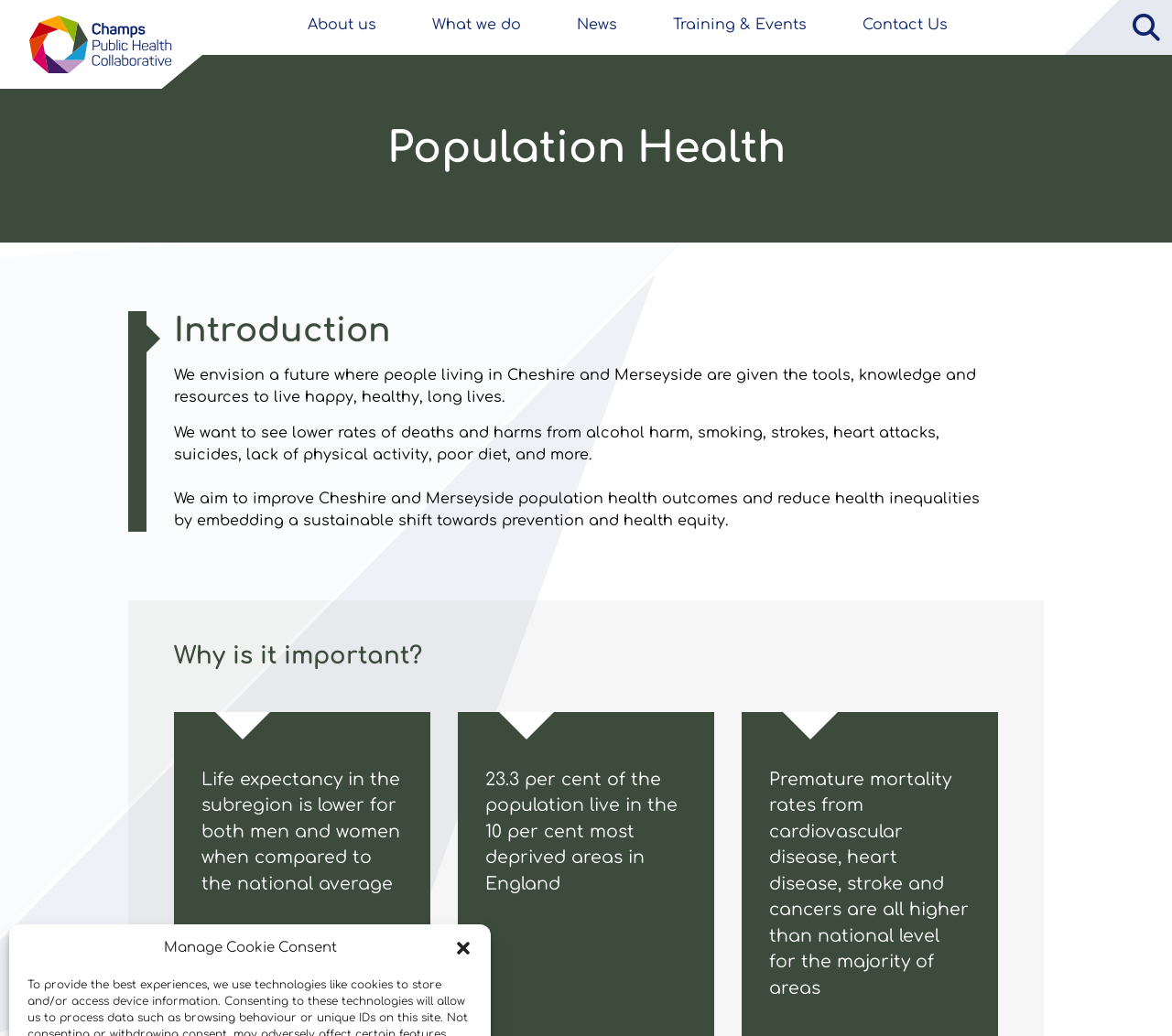Determine the bounding box for the described HTML element: "Contact Us". Ensure the coordinates are four float numbers between 0 and 1 in the format [left, top, right, bottom].

[0.736, 0.016, 0.809, 0.032]